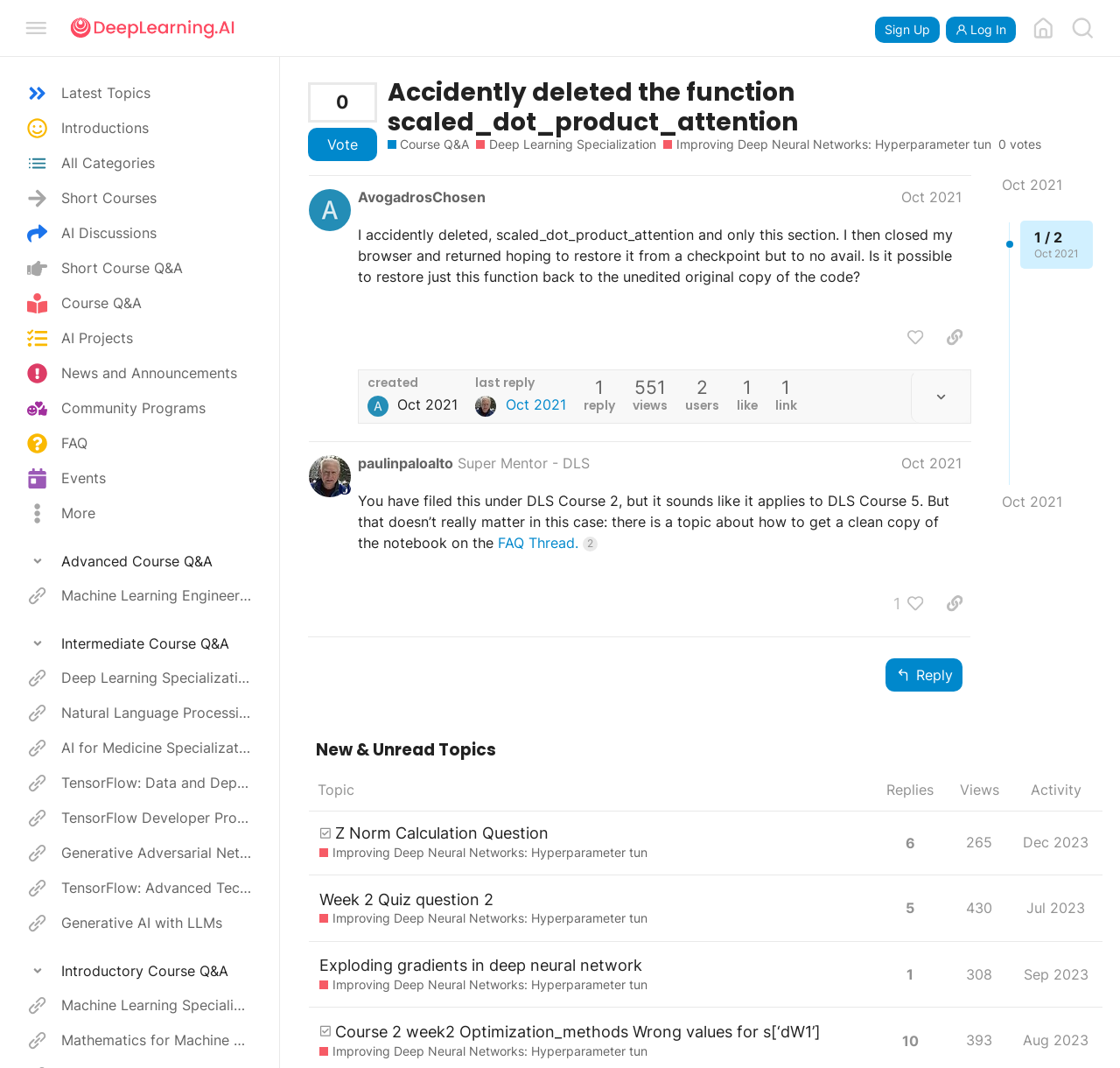What is the category of the question being discussed?
Could you please answer the question thoroughly and with as much detail as possible?

I found the answer by looking at the links on the webpage, specifically the one that says 'Course Q&A' and is near the question being discussed.